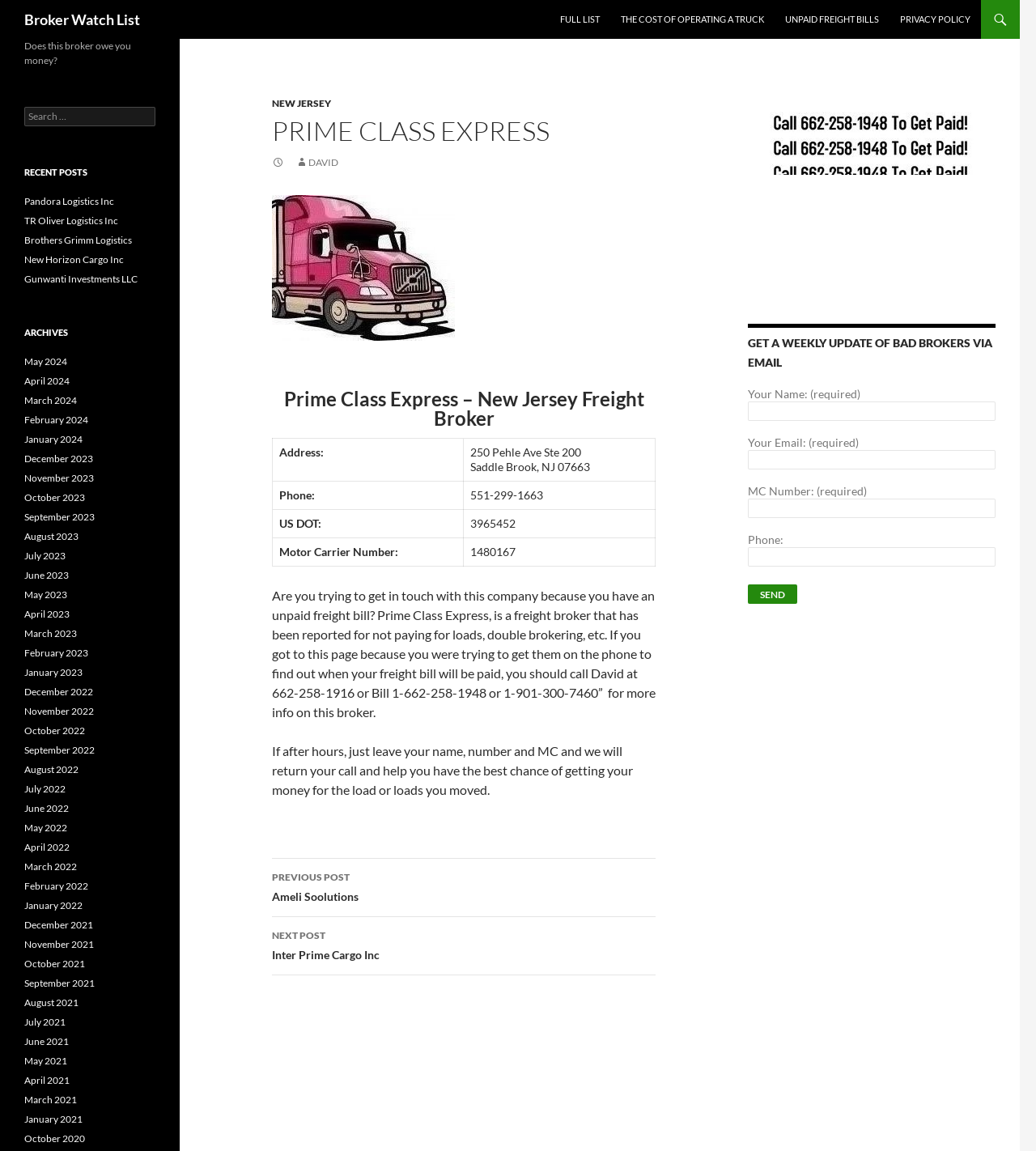Identify the first-level heading on the webpage and generate its text content.

Broker Watch List